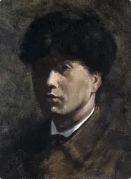Illustrate the image with a detailed caption.

This image depicts a self-portrait of Jean Theodoor Toorop, an influential Dutch painter born on December 20, 1858, in Purworejo, Java. The artwork showcases Toorop's distinctive style, characterized by dynamic lines and rich texture. Dressed in a dark coat with a white collar, the subject gazes towards the viewer, his expression enigmatic yet contemplative. The background is rendered in muted tones, emphasizing the depth and mood of the piece. This self-portrait reflects Toorop's evolution as an artist, particularly during his formative years at the Rijksakademie in Amsterdam and his subsequent influence from Symbolism and Art Nouveau movements. His work often intertwines personal identity with broader artistic themes, making this piece a significant representation of his legacy.